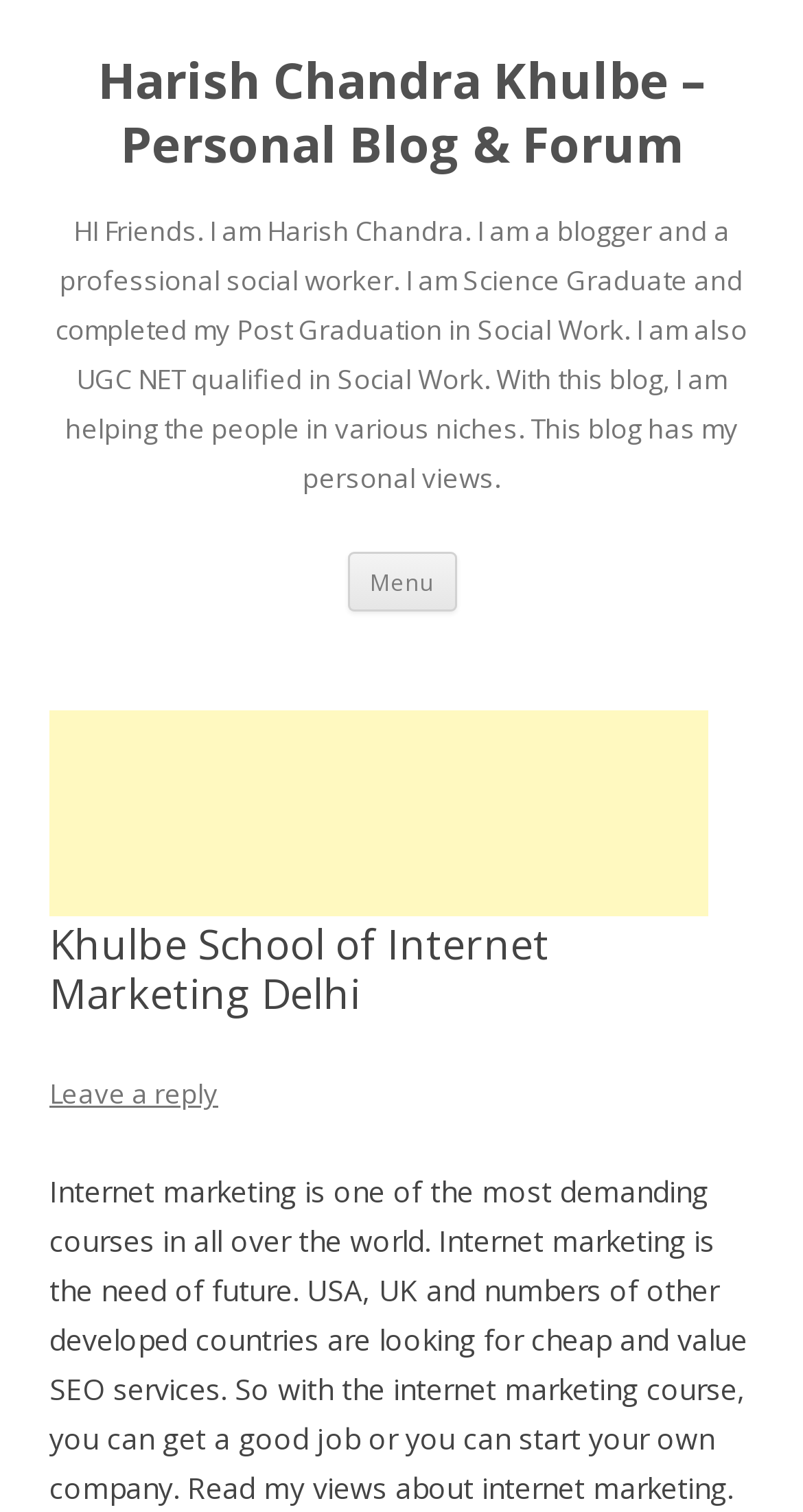Bounding box coordinates are specified in the format (top-left x, top-left y, bottom-right x, bottom-right y). All values are floating point numbers bounded between 0 and 1. Please provide the bounding box coordinate of the region this sentence describes: Skip to content

[0.568, 0.365, 0.819, 0.384]